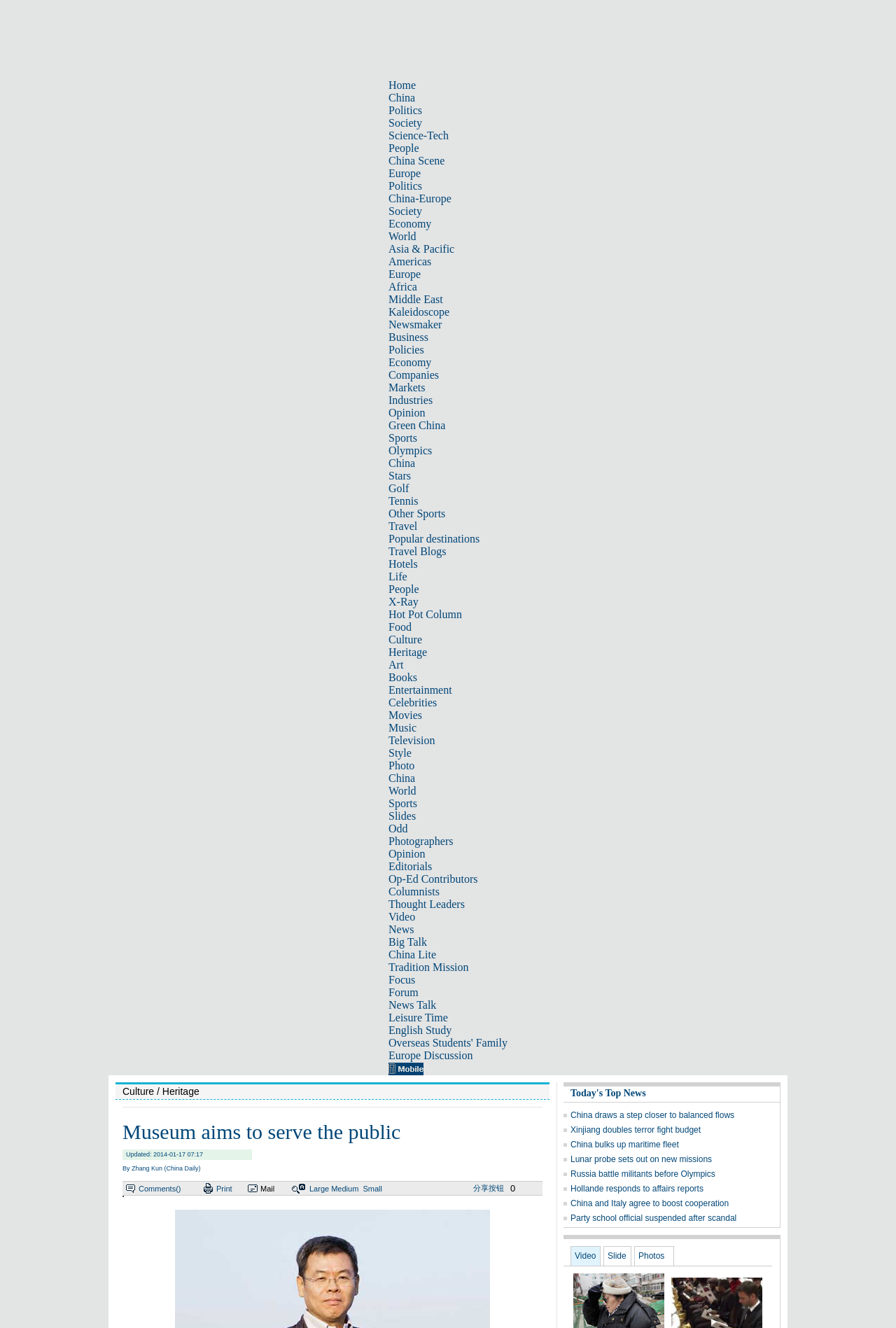Find the bounding box coordinates corresponding to the UI element with the description: "Heritage". The coordinates should be formatted as [left, top, right, bottom], with values as floats between 0 and 1.

[0.434, 0.487, 0.477, 0.496]